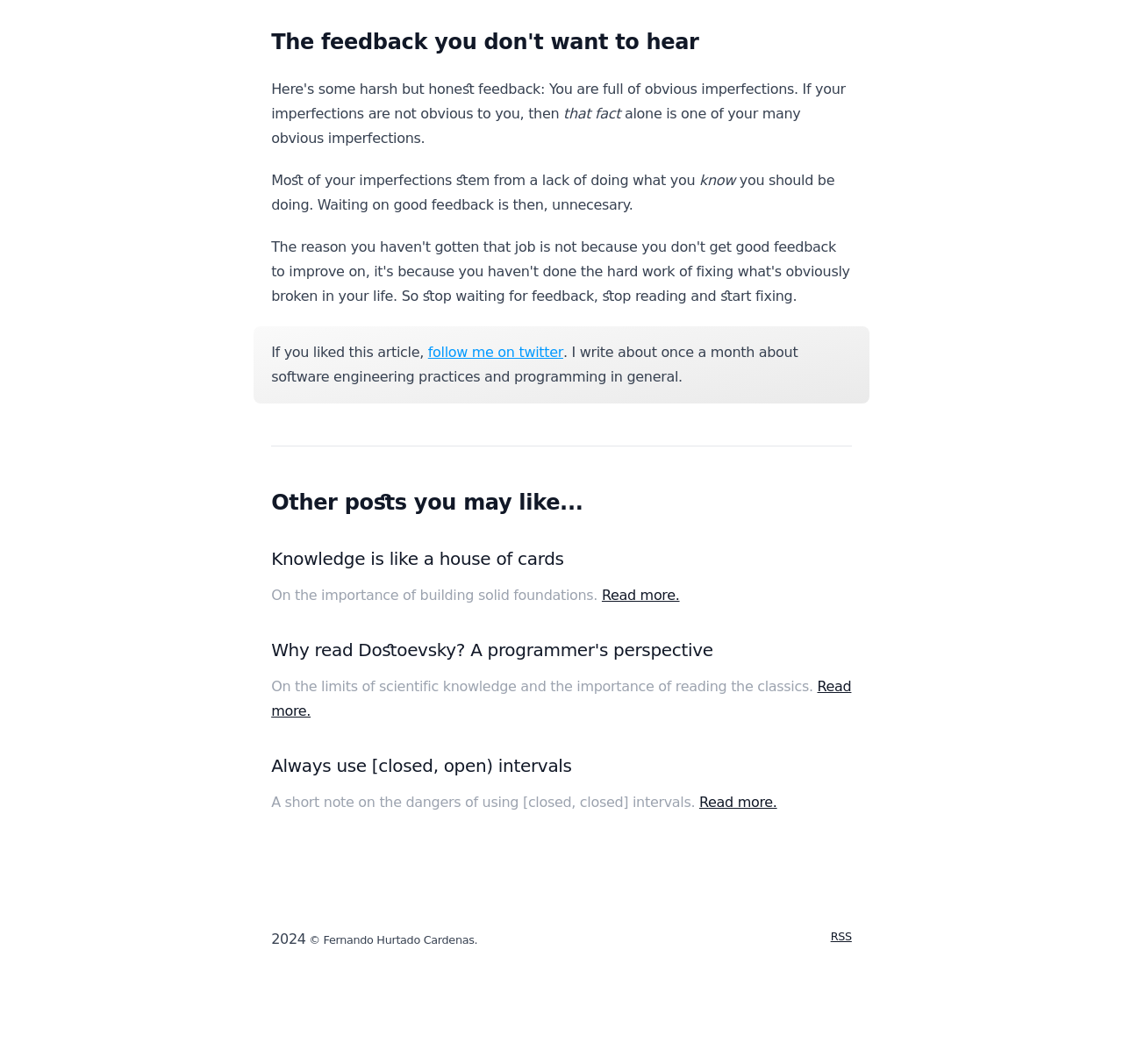Please determine the bounding box of the UI element that matches this description: RSS. The coordinates should be given as (top-left x, top-left y, bottom-right x, bottom-right y), with all values between 0 and 1.

[0.74, 0.871, 0.758, 0.89]